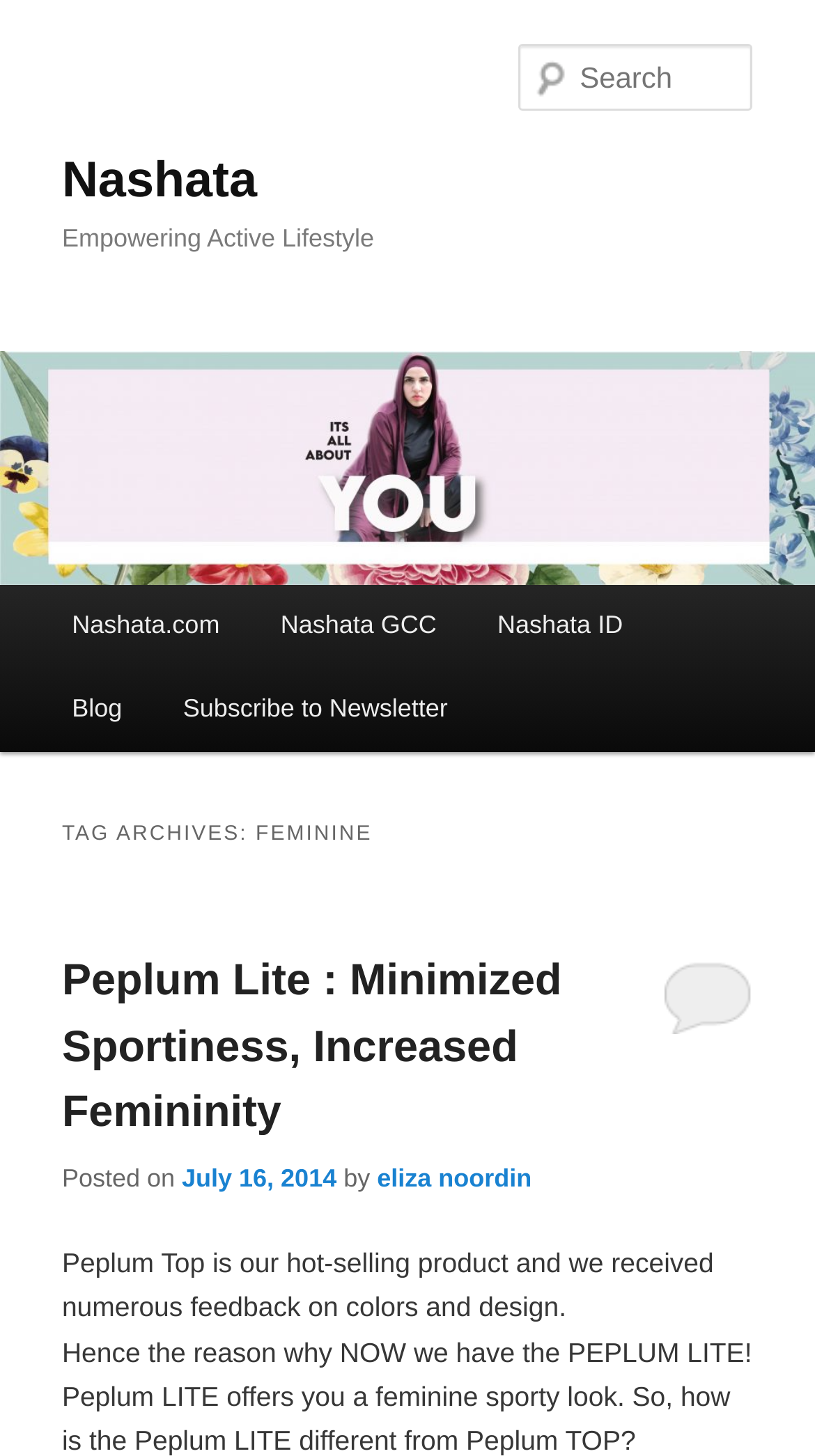Determine the bounding box coordinates for the element that should be clicked to follow this instruction: "Explore Peplum Lite product". The coordinates should be given as four float numbers between 0 and 1, in the format [left, top, right, bottom].

[0.076, 0.658, 0.689, 0.781]